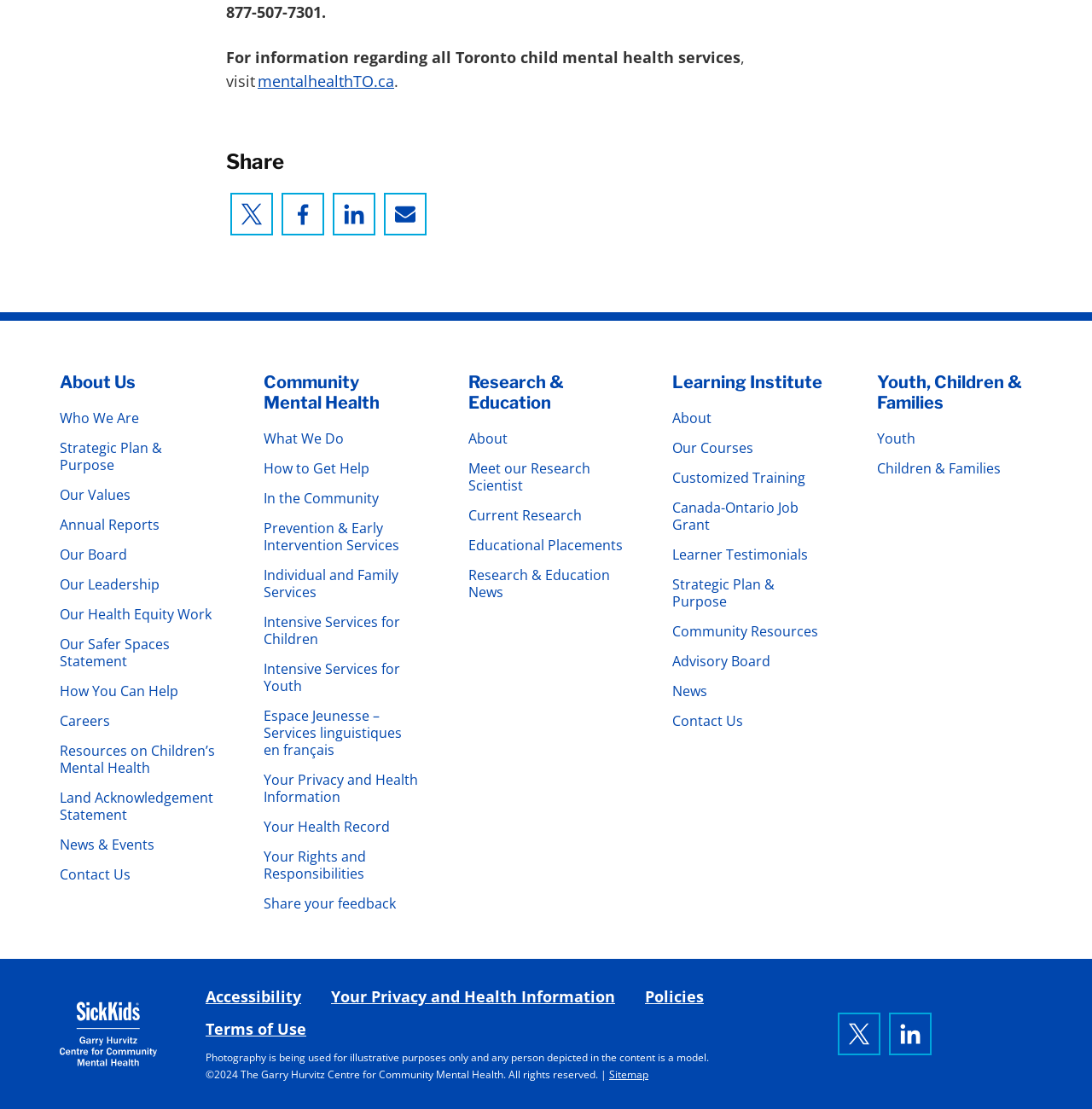Find and specify the bounding box coordinates that correspond to the clickable region for the instruction: "Contact Us".

[0.055, 0.781, 0.197, 0.796]